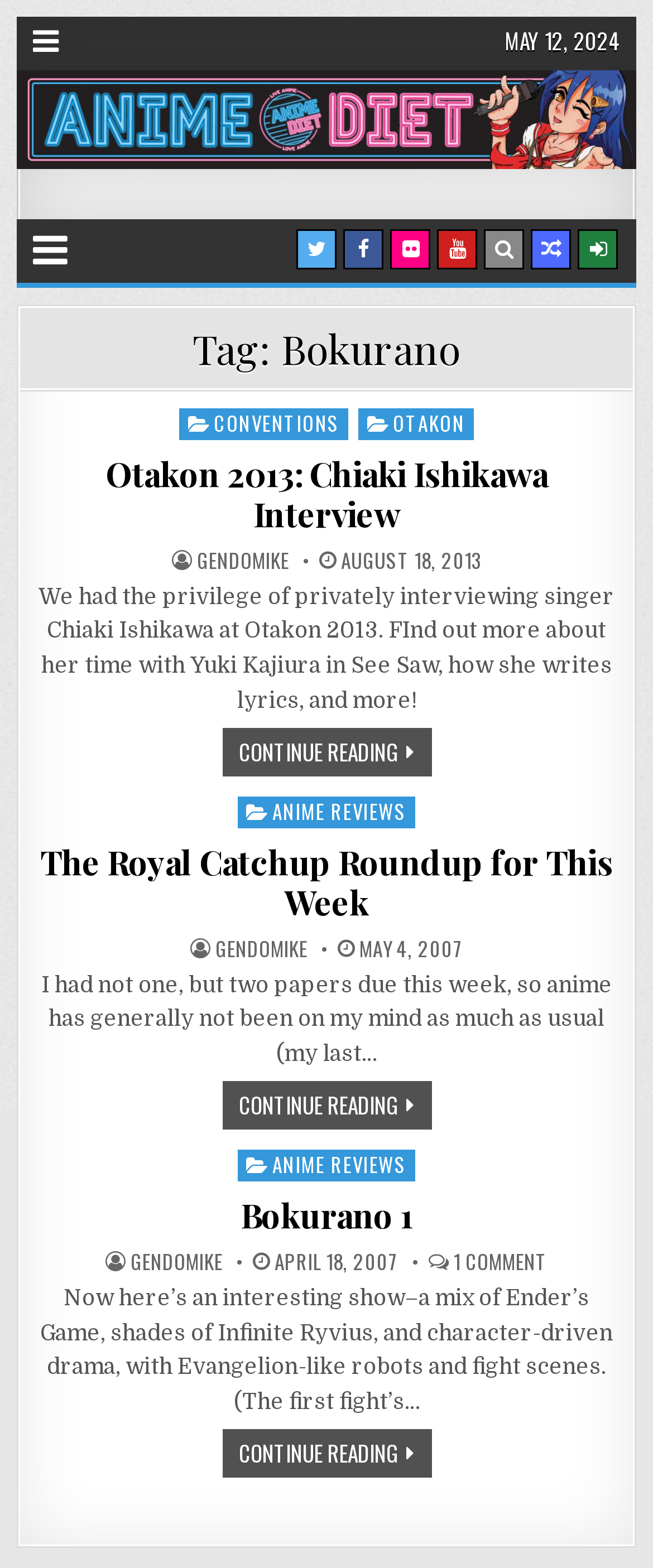Please find and report the bounding box coordinates of the element to click in order to perform the following action: "Click on the Anime Diet link". The coordinates should be expressed as four float numbers between 0 and 1, in the format [left, top, right, bottom].

[0.056, 0.119, 0.381, 0.153]